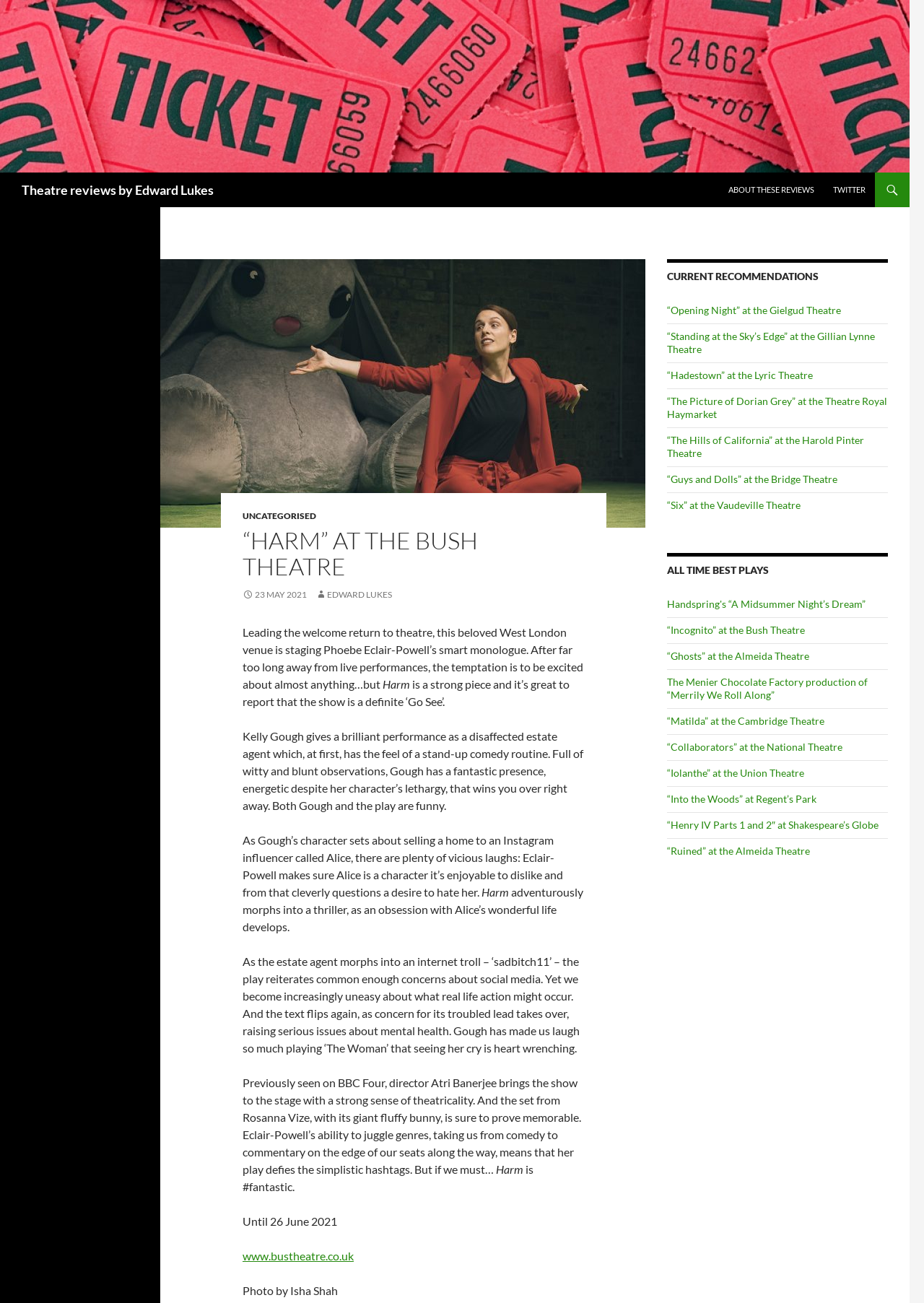Offer a detailed account of what is visible on the webpage.

This webpage is a review of the play "Harm" at the Bush Theatre, starring Kelly Gough and directed by Atri Banerjee. At the top of the page, there is a header section with a link to "Theatre reviews by Edward Lukes" and an image with the same text. Below this, there is a search bar and a link to "SKIP TO CONTENT".

The main content of the page is divided into two sections. On the left side, there is a review of the play "Harm", which includes a heading, a link to "UNCATEGORISED", and a series of paragraphs discussing the play. The review praises Kelly Gough's performance as a disaffected estate agent and notes that the play is a strong piece with a mix of comedy and commentary on social media. The review also mentions the director's strong sense of theatricality and the memorable set design.

On the right side of the page, there are two sections: "CURRENT RECOMMENDATIONS" and "ALL TIME BEST PLAYS". Each section has a heading and a list of links to other theatre reviews. The "CURRENT RECOMMENDATIONS" section lists several plays, including "Opening Night" at the Gielgud Theatre and "Hadestown" at the Lyric Theatre. The "ALL TIME BEST PLAYS" section lists plays such as "A Midsummer Night’s Dream" and "Matilda" at the Cambridge Theatre.

There is also an image on the page, which appears to be a photo of Kelly Gough in the play "Harm", credited to Isha Shah. At the bottom of the page, there is a link to the Bush Theatre's website and a note about the photo credit.